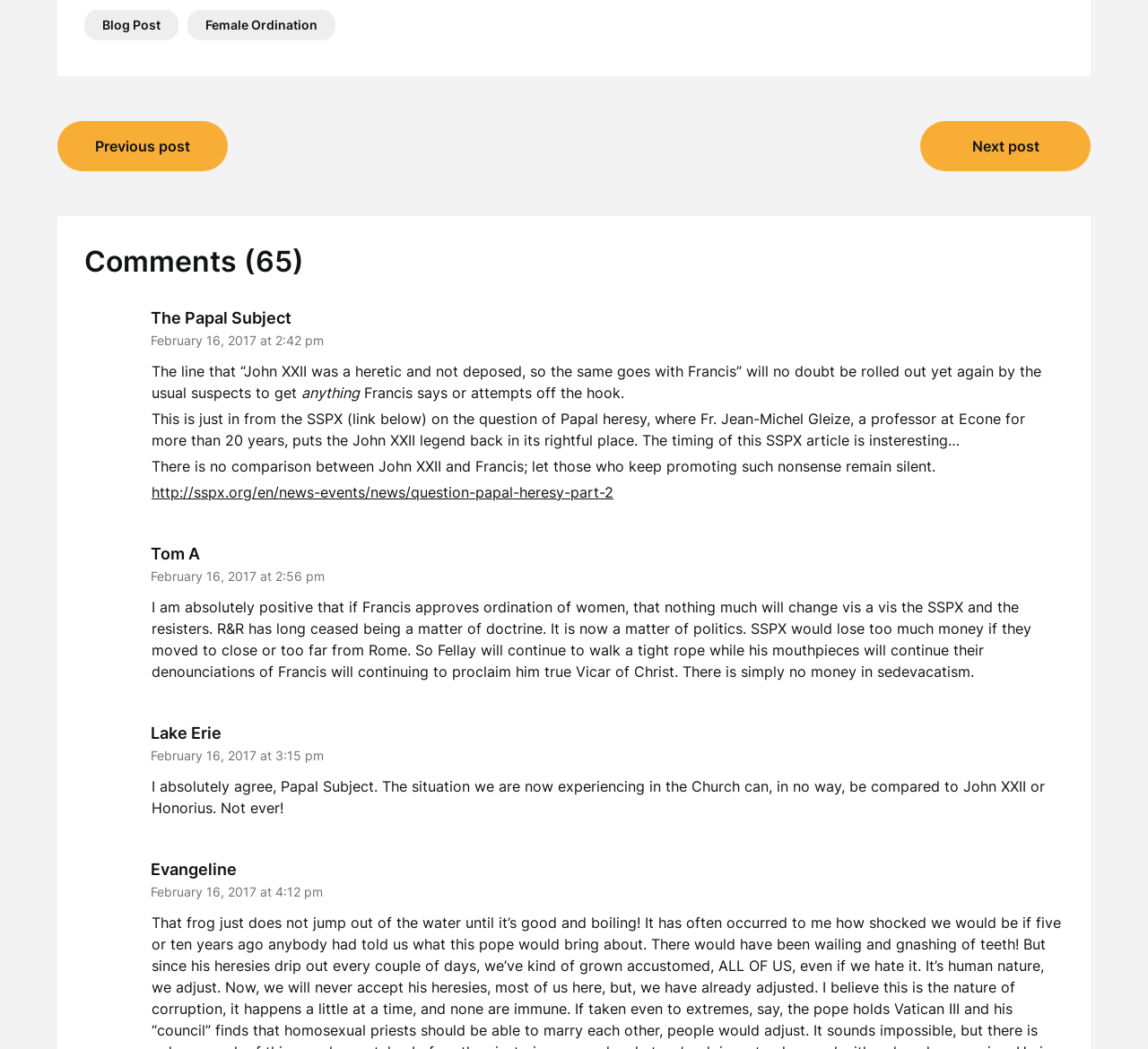Could you highlight the region that needs to be clicked to execute the instruction: "Click on 'Previous post'"?

[0.05, 0.115, 0.198, 0.163]